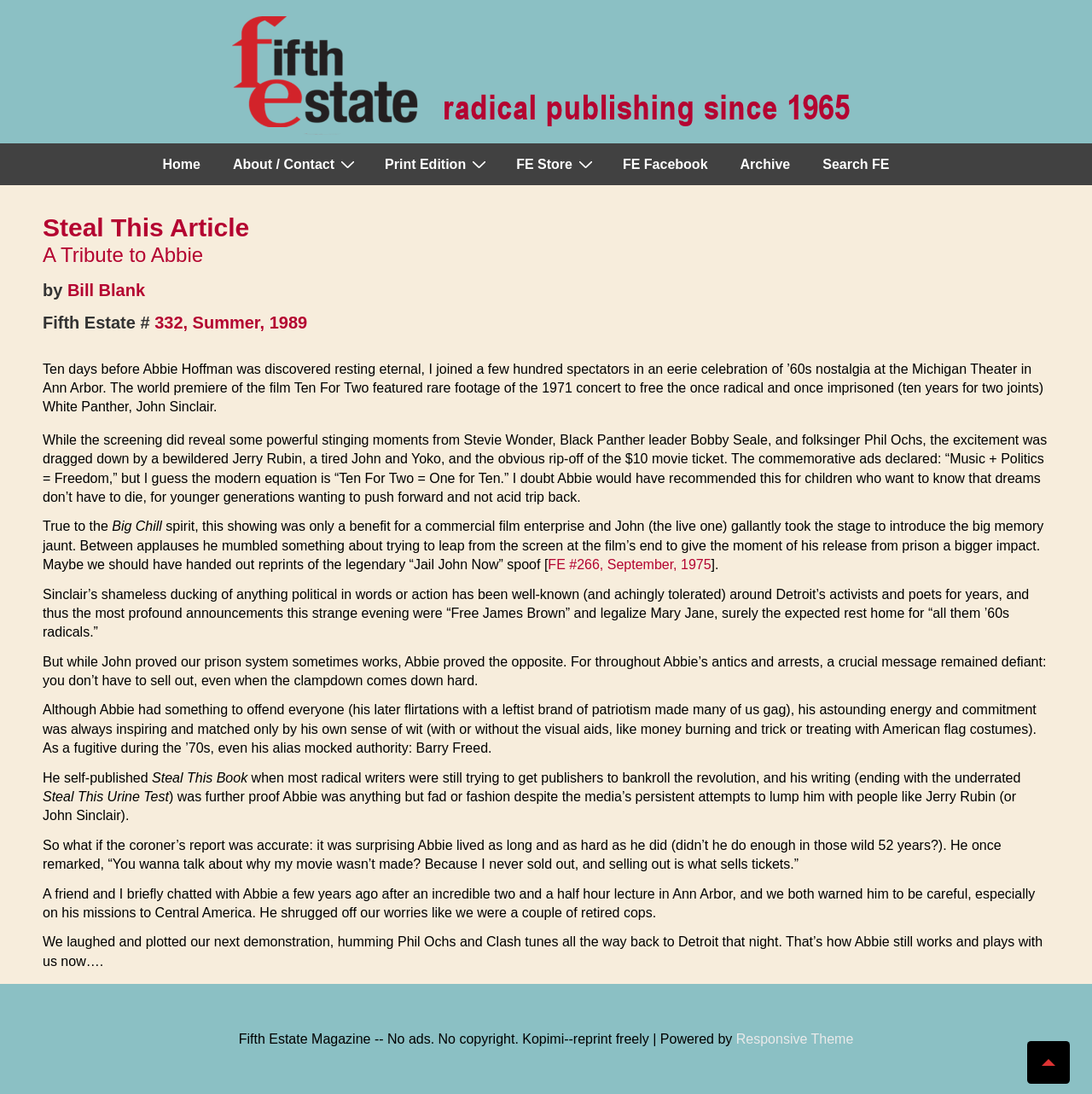Determine the bounding box coordinates of the region that needs to be clicked to achieve the task: "Click the 'FE Store' link".

[0.459, 0.132, 0.555, 0.169]